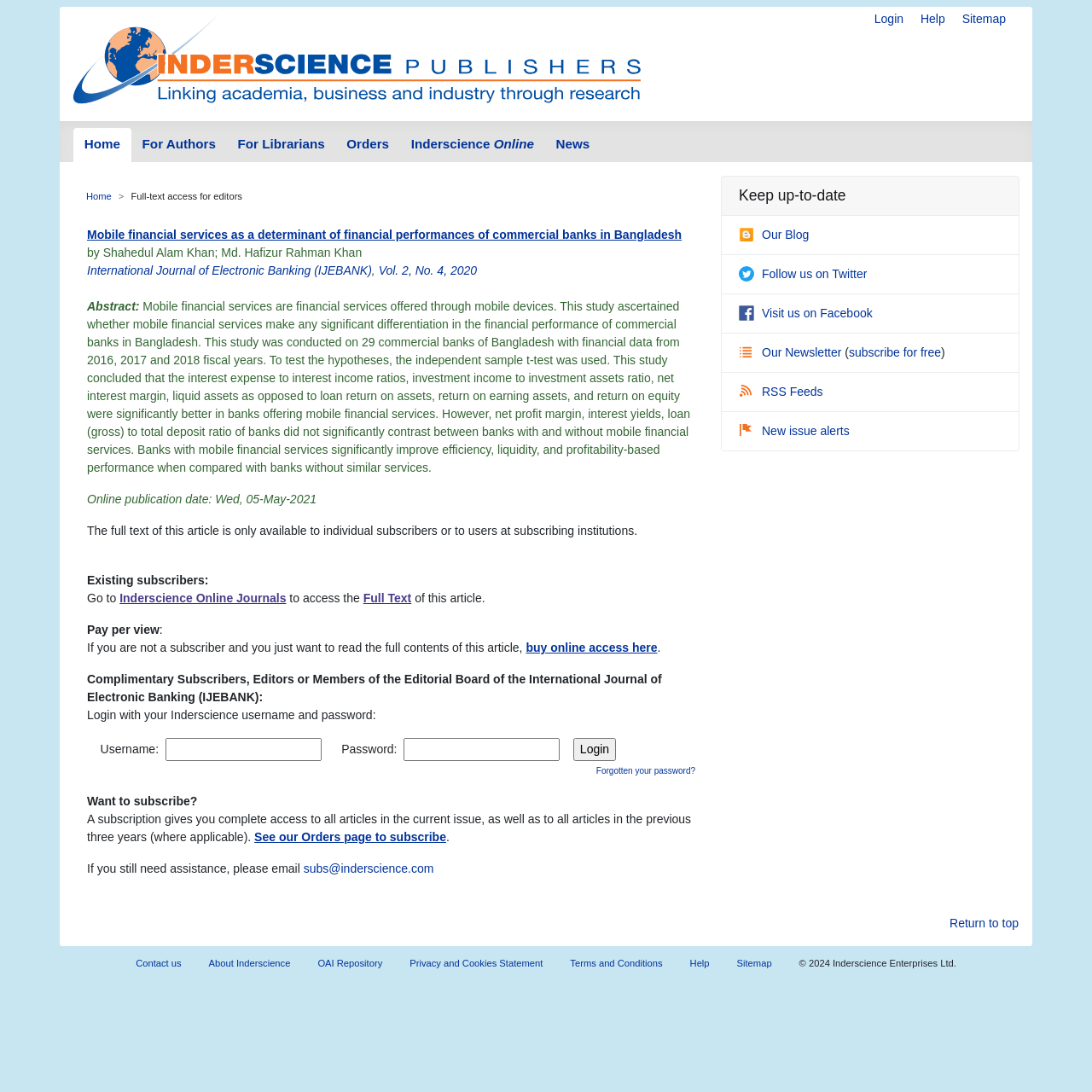What is the email address to contact for subscription assistance?
Provide a one-word or short-phrase answer based on the image.

subs@inderscience.com